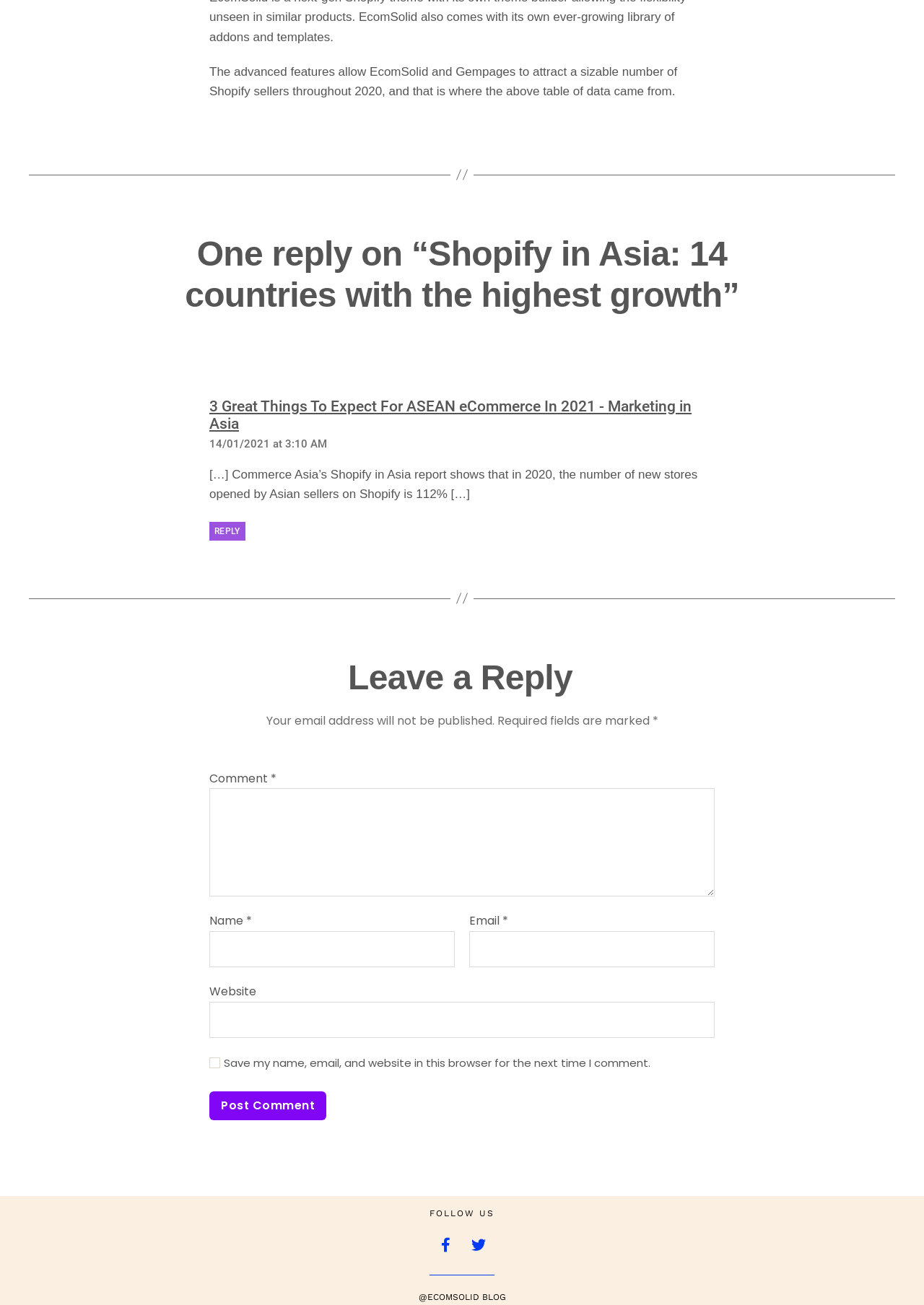Determine the bounding box coordinates of the clickable element to complete this instruction: "Follow us on Facebook". Provide the coordinates in the format of four float numbers between 0 and 1, [left, top, right, bottom].

[0.467, 0.943, 0.498, 0.965]